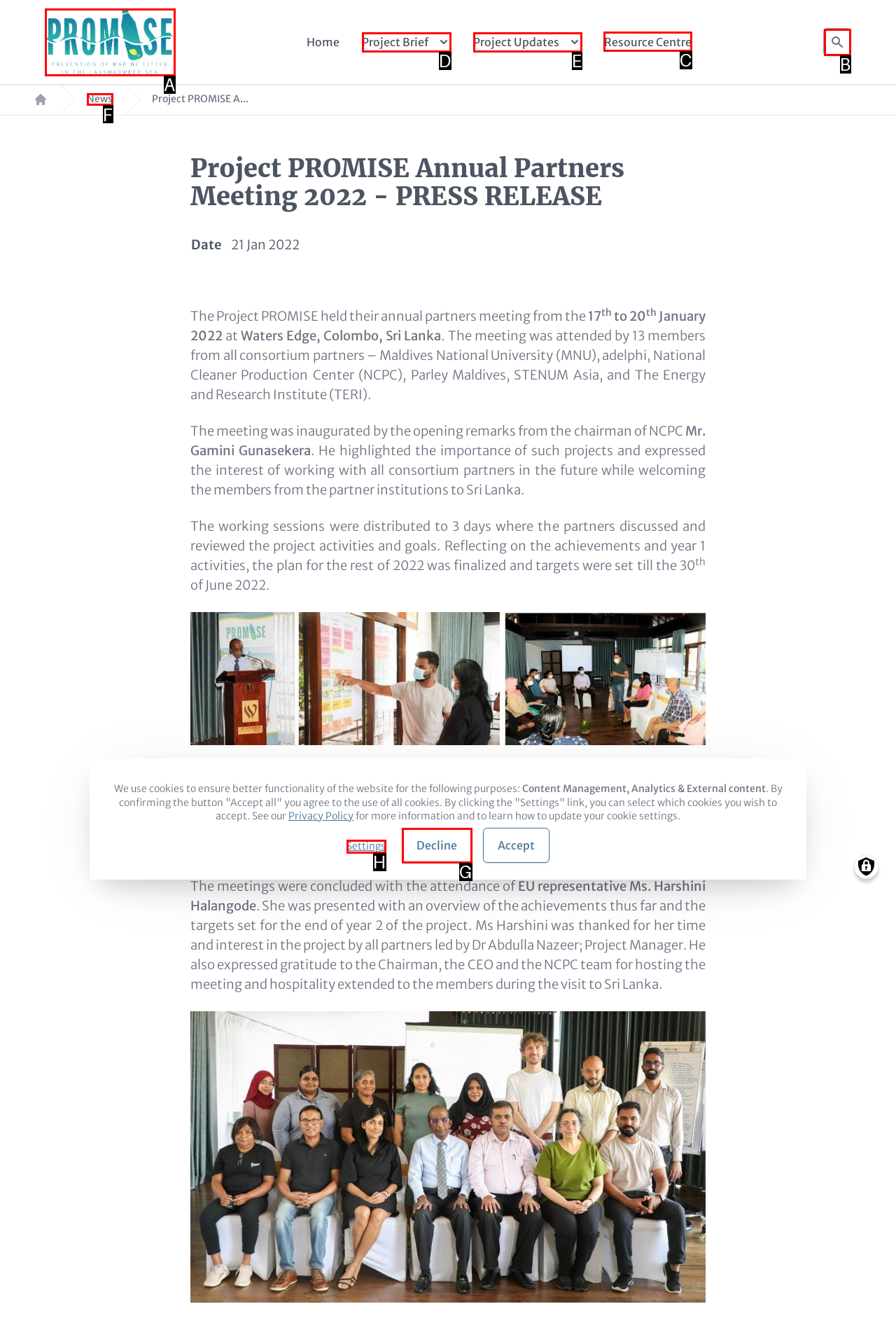Identify the HTML element I need to click to complete this task: go to resource centre Provide the option's letter from the available choices.

C